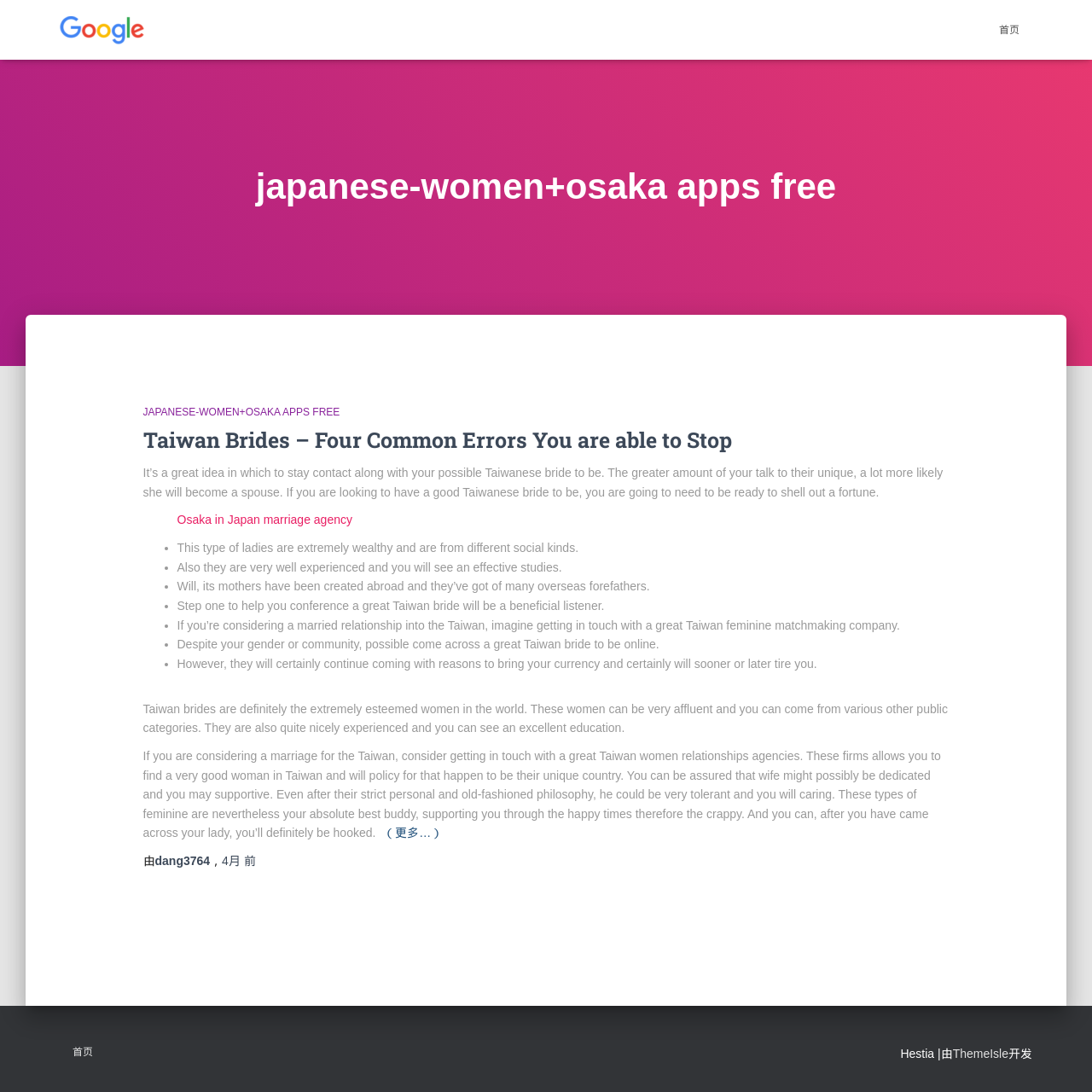What is the purpose of contacting a Taiwan women relationships agency?
Offer a detailed and full explanation in response to the question.

According to the article, contacting a Taiwan women relationships agency allows you to find a good woman in Taiwan and they will plan for you to meet her in her country. This implies that the purpose of contacting such an agency is to find a suitable partner in Taiwan.